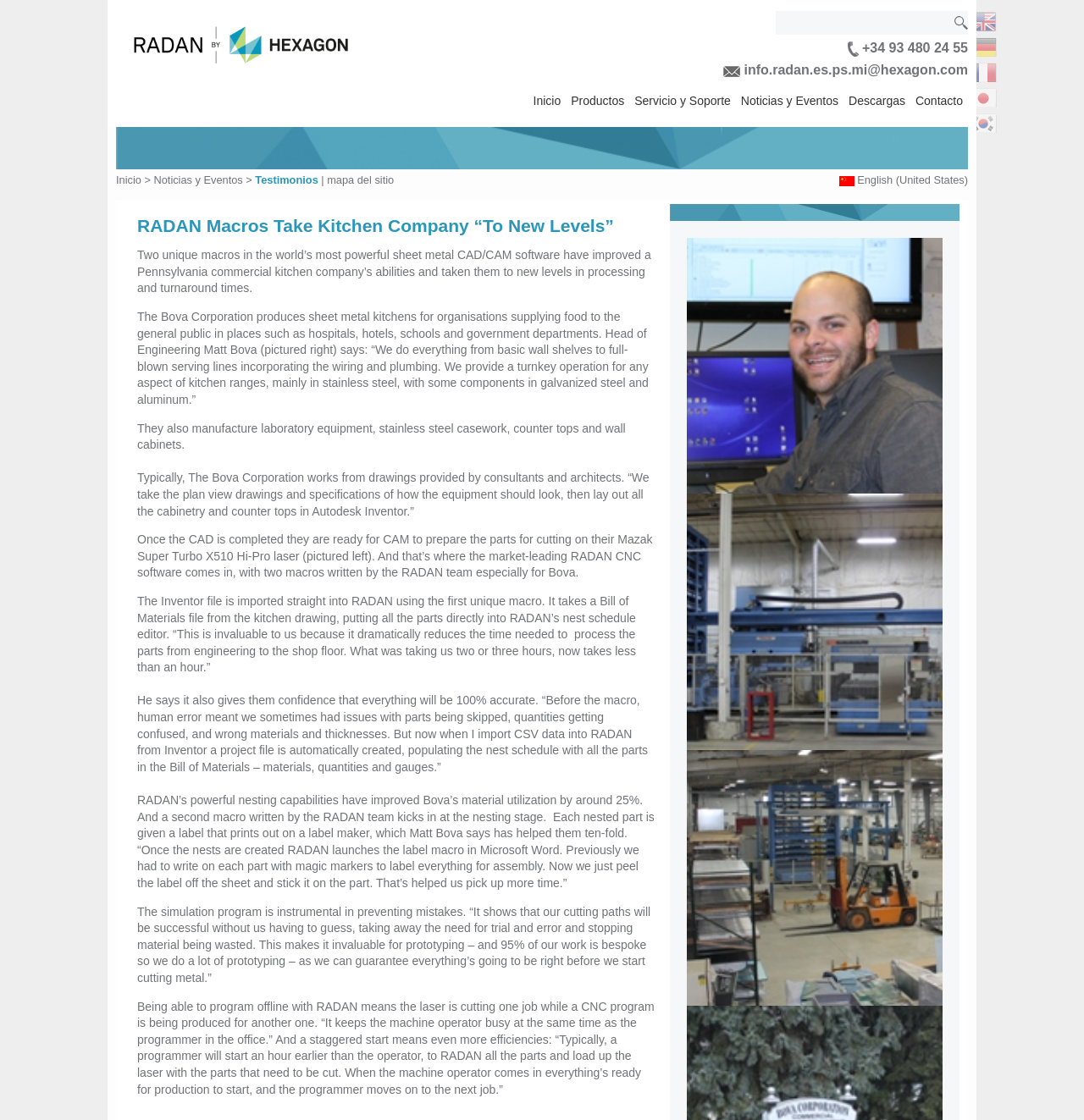Find the bounding box coordinates of the element's region that should be clicked in order to follow the given instruction: "Visit the Inicio page". The coordinates should consist of four float numbers between 0 and 1, i.e., [left, top, right, bottom].

[0.489, 0.083, 0.52, 0.097]